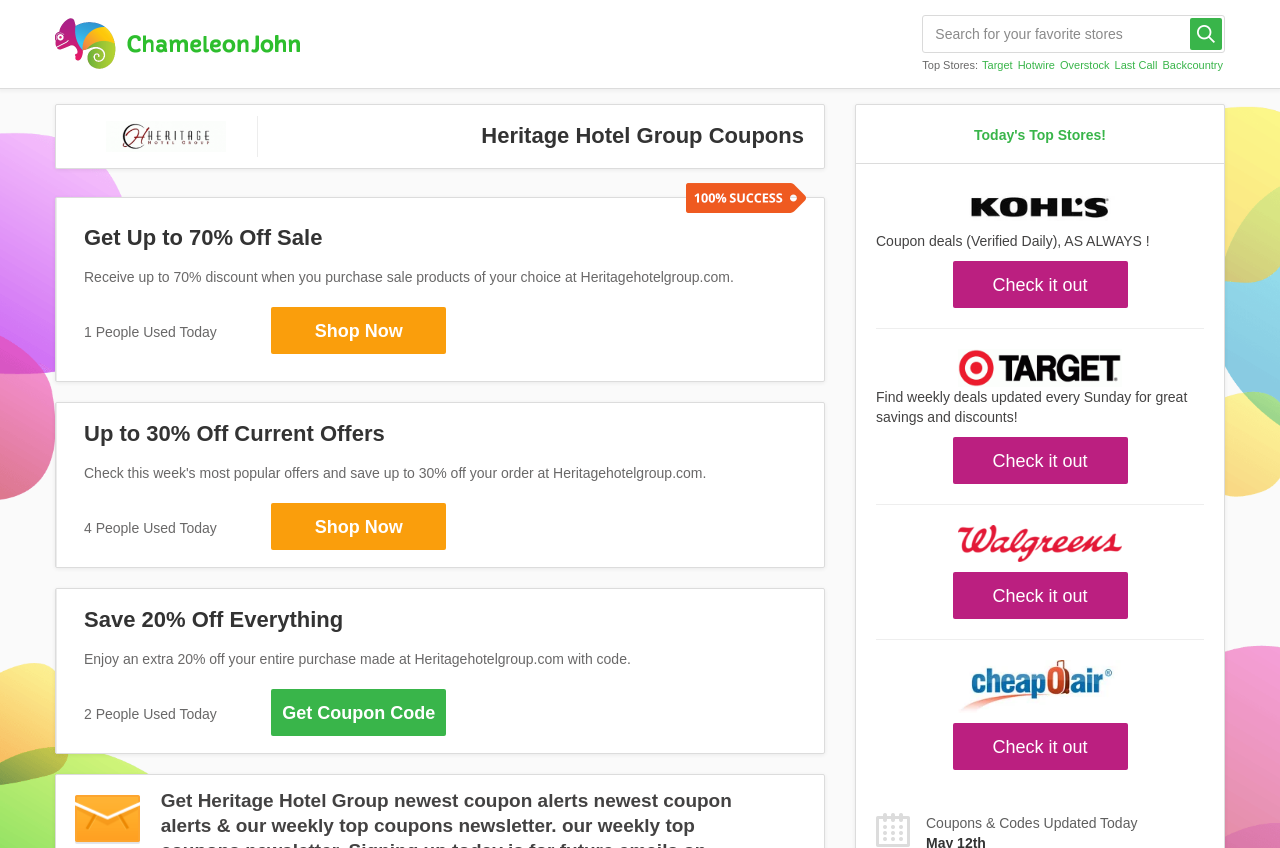Bounding box coordinates are specified in the format (top-left x, top-left y, bottom-right x, bottom-right y). All values are floating point numbers bounded between 0 and 1. Please provide the bounding box coordinate of the region this sentence describes: Last Call

[0.871, 0.07, 0.904, 0.084]